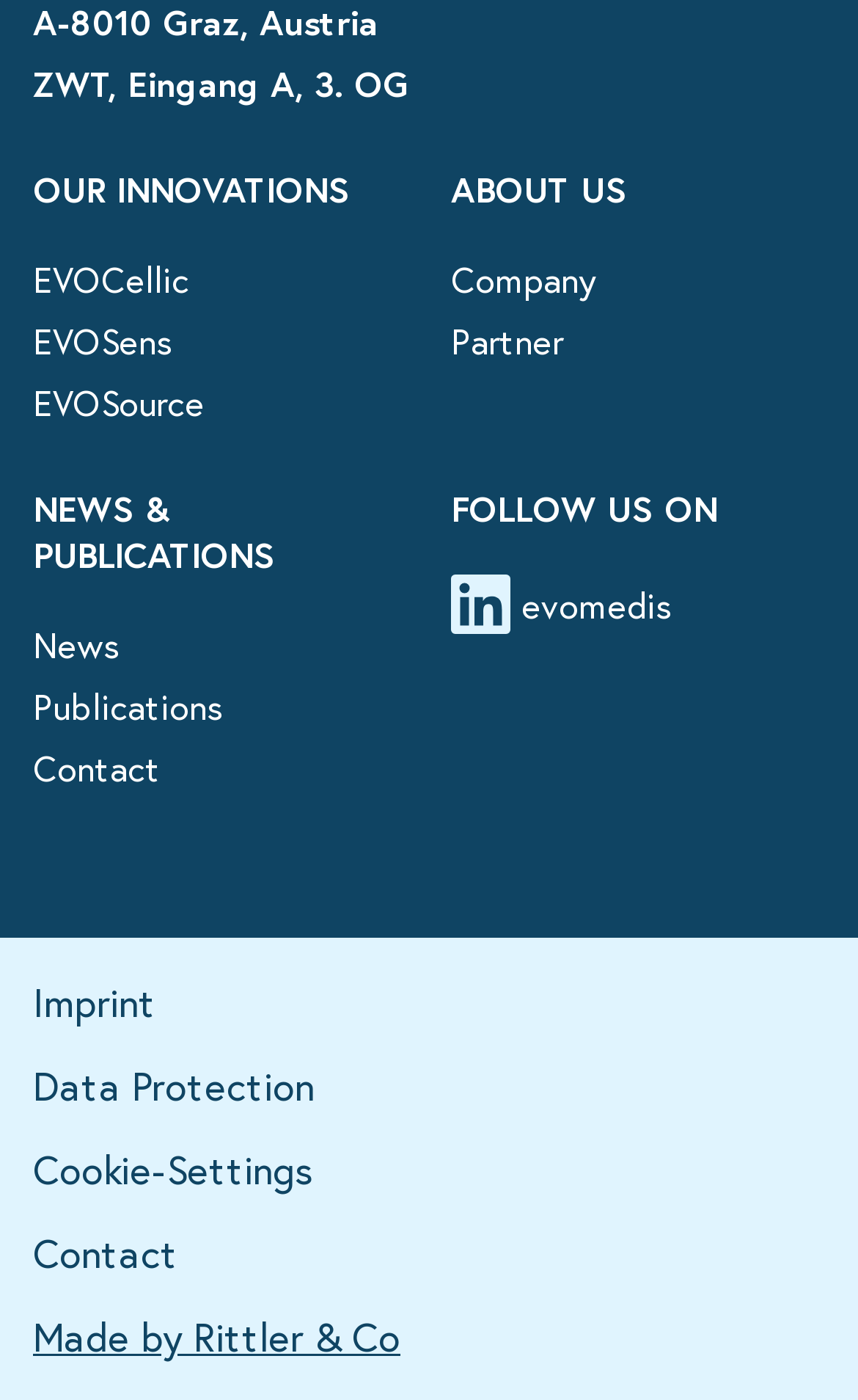Identify the bounding box coordinates for the UI element described as: "Made by Rittler & Co".

[0.038, 0.941, 0.467, 0.969]